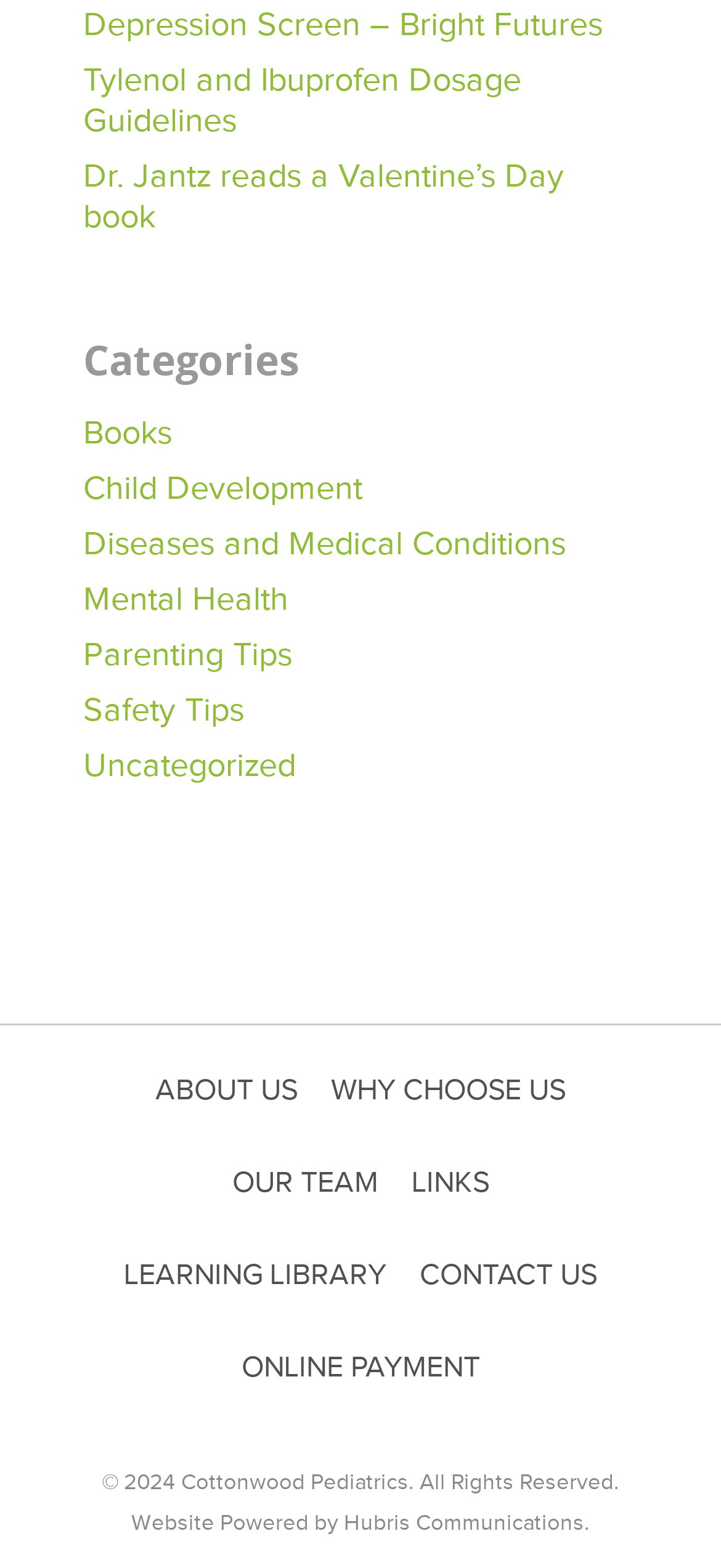How many categories are listed?
Carefully analyze the image and provide a detailed answer to the question.

I counted the number of links under the 'Categories' heading, which are 'Books', 'Child Development', 'Diseases and Medical Conditions', 'Mental Health', 'Parenting Tips', 'Safety Tips', and 'Uncategorized', totaling 7 categories.